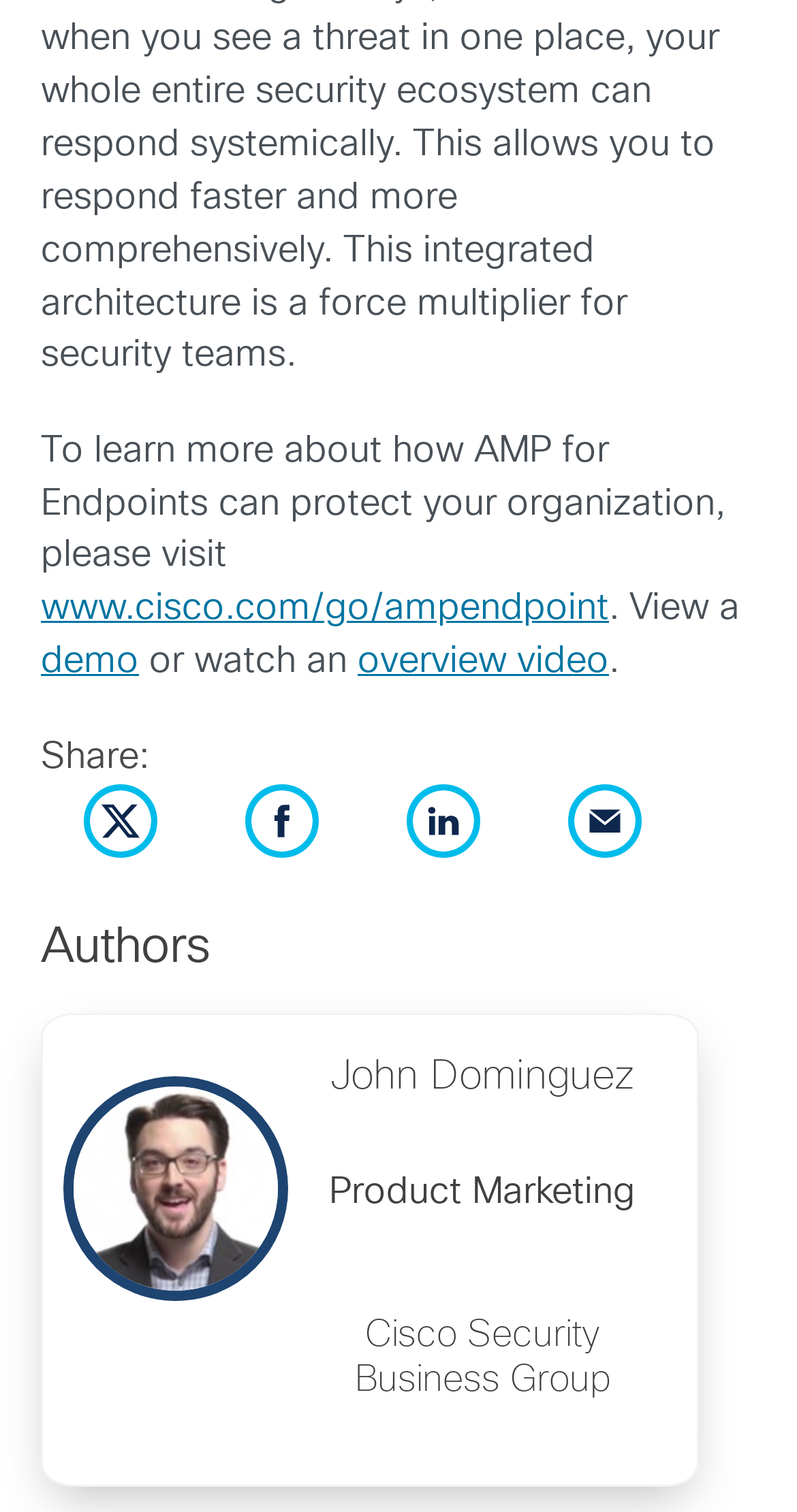What is the name of the business group mentioned in the webpage?
Please look at the screenshot and answer in one word or a short phrase.

Cisco Security Business Group